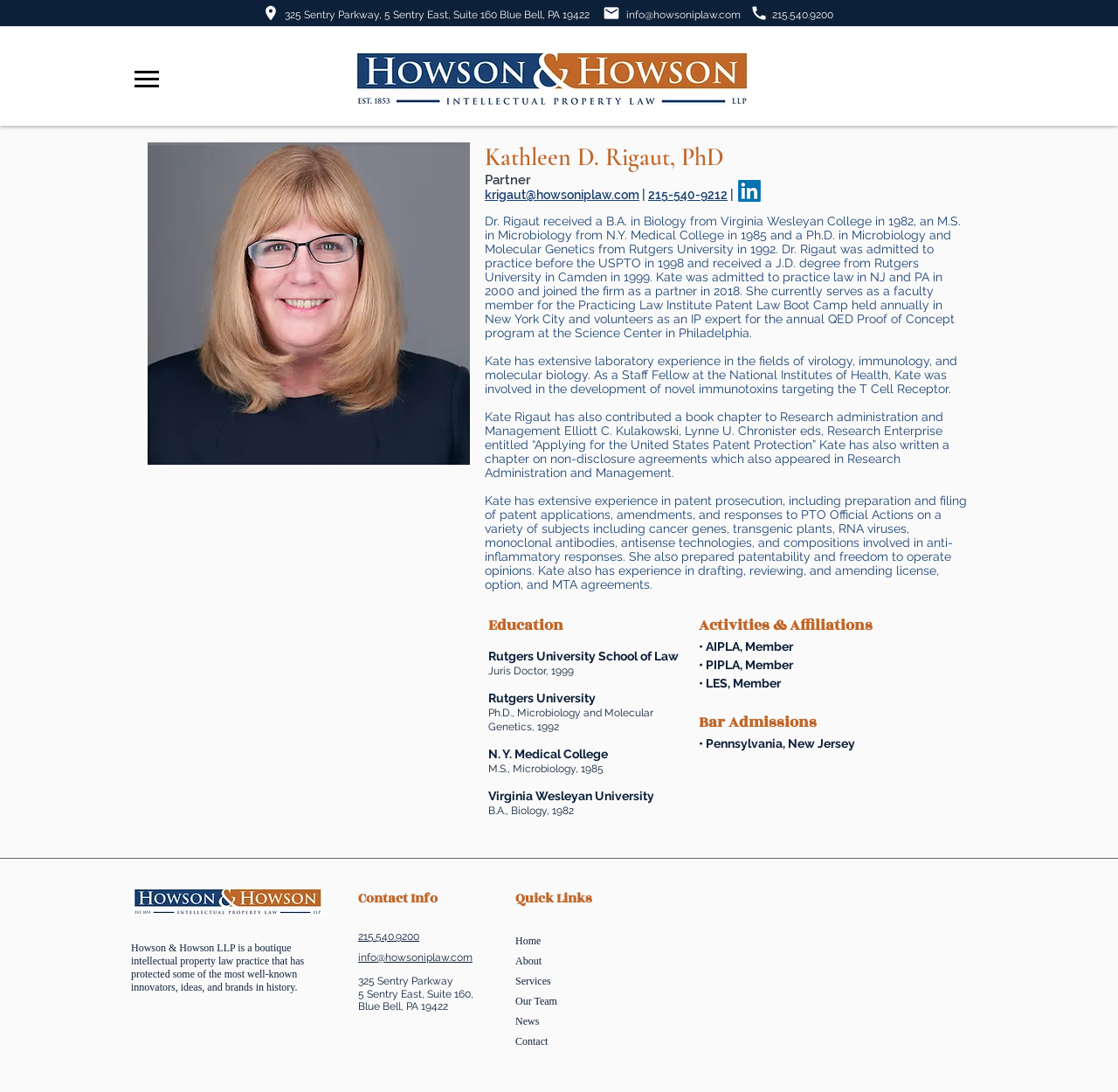What is the law firm's address?
Please respond to the question with a detailed and informative answer.

I found the address of the law firm in the contact info section, which mentions '325 Sentry Parkway, 5 Sentry East, Suite 160 Blue Bell, PA 19422'.